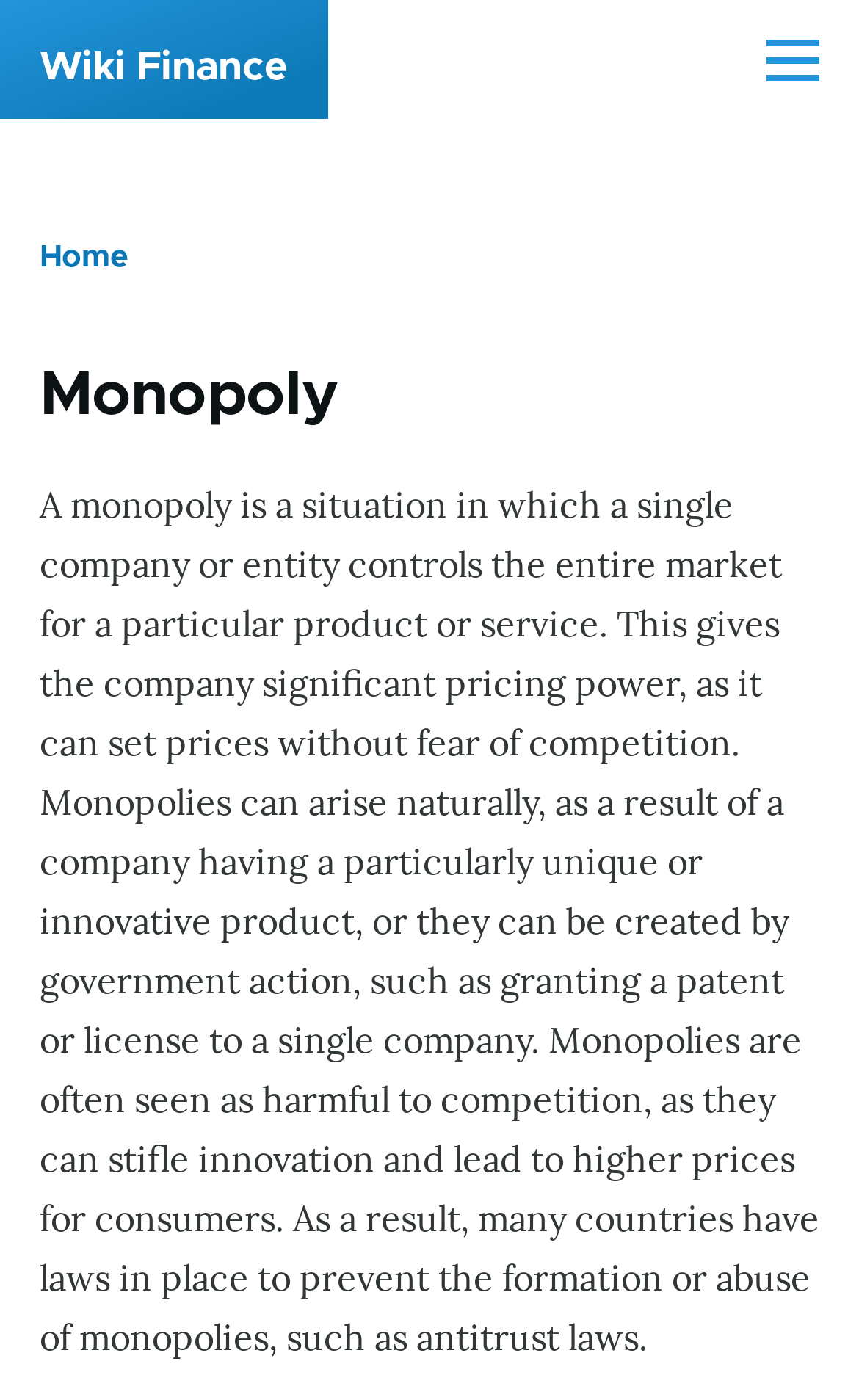Please reply to the following question with a single word or a short phrase:
What is a monopoly?

A situation controlling entire market